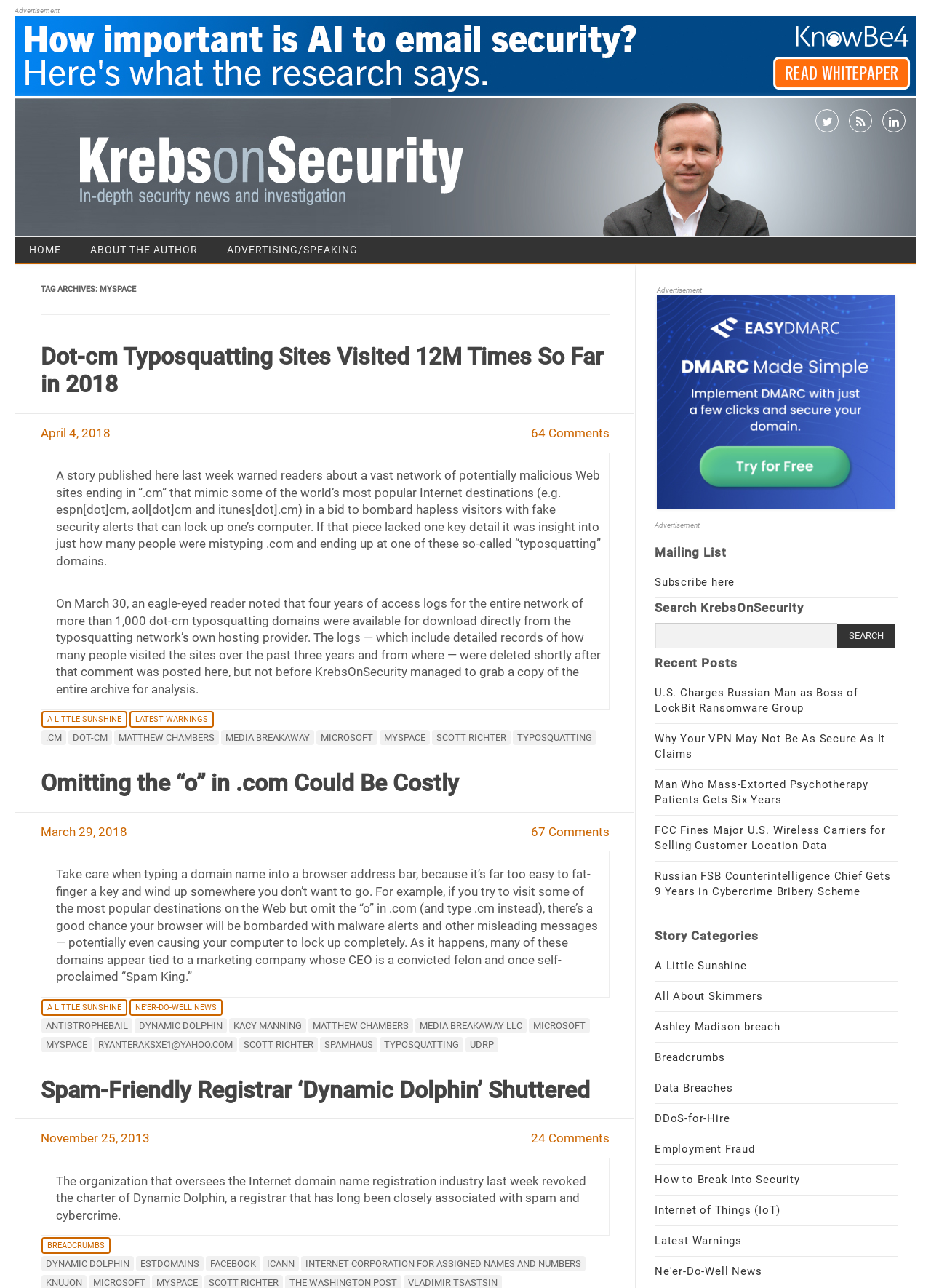Offer an extensive depiction of the webpage and its key elements.

The webpage is titled "MySpace – Krebs on Security" and has a prominent advertisement at the top. Below the advertisement, there is a horizontal navigation menu with links to "HOME", "ABOUT THE AUTHOR", and "ADVERTISING/SPEAKING". 

The main content of the webpage is divided into three sections, each containing a news article. The first article is titled "Dot-cm Typosquatting Sites Visited 12M Times So Far in 2018" and has a link to the full article. The article is followed by a brief summary and a link to 64 comments. 

The second article is titled "Omitting the “o” in.com Could Be Costly" and also has a link to the full article. This article is followed by a brief summary and a link to 67 comments.

The third article is titled "Spam-Friendly Registrar ‘Dynamic Dolphin’ Shuttered" and has a link to the full article. This article is followed by a brief summary and a link to 24 comments.

At the bottom of the webpage, there are several links to other articles and categories, including "A LITTLE SUNSHINE", "LATEST WARNINGS", ".CM", and "TYPOSQUATTING". There are also links to "BREADCRUMBS", "DYNAMIC DOLPHIN", and other related topics.

On the right side of the webpage, there are several advertisements and a search bar that allows users to search the KrebsOnSecurity website.